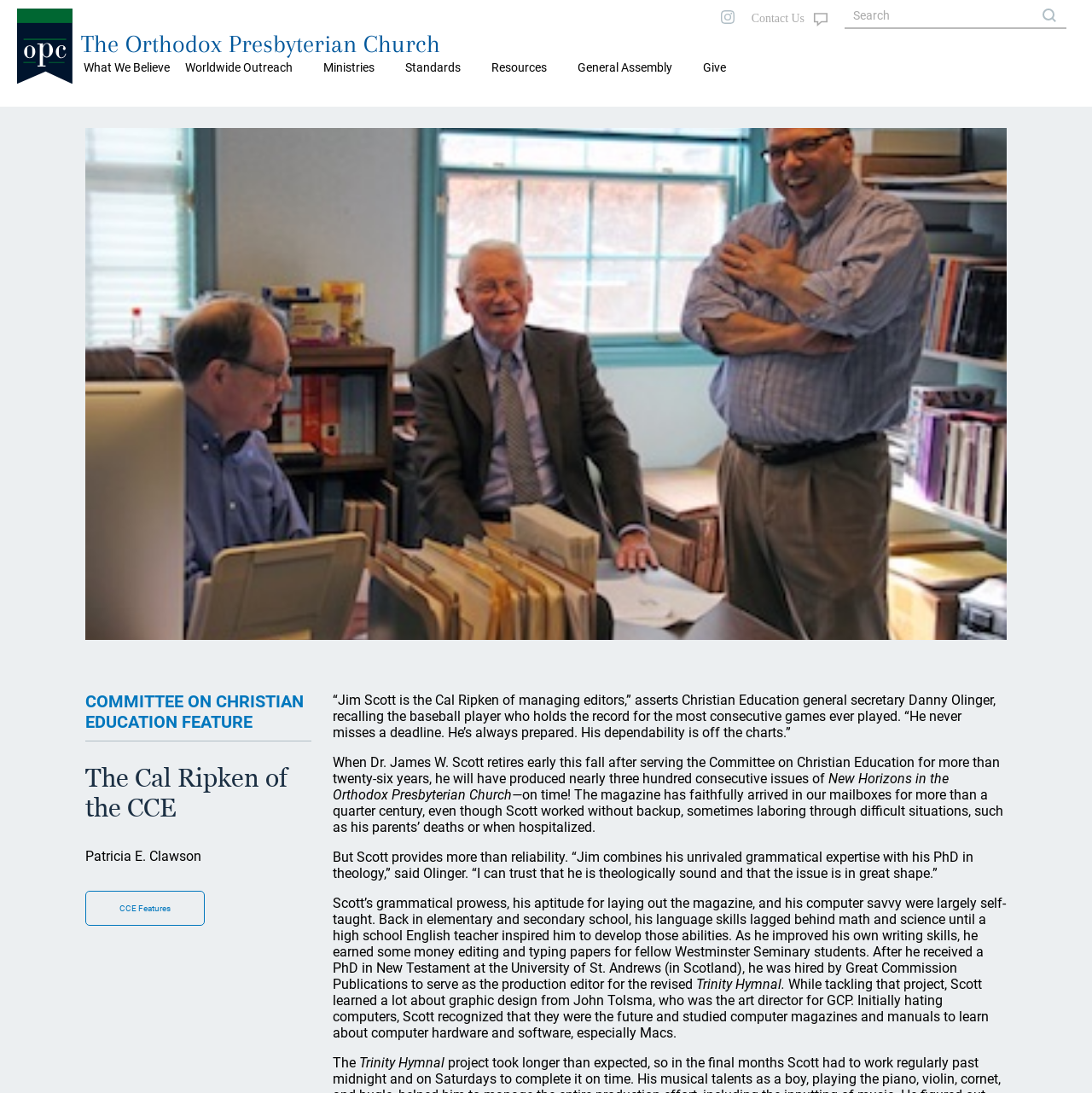From the webpage screenshot, identify the region described by alt="OPC". Provide the bounding box coordinates as (top-left x, top-left y, bottom-right x, bottom-right y), with each value being a floating point number between 0 and 1.

[0.016, 0.065, 0.066, 0.08]